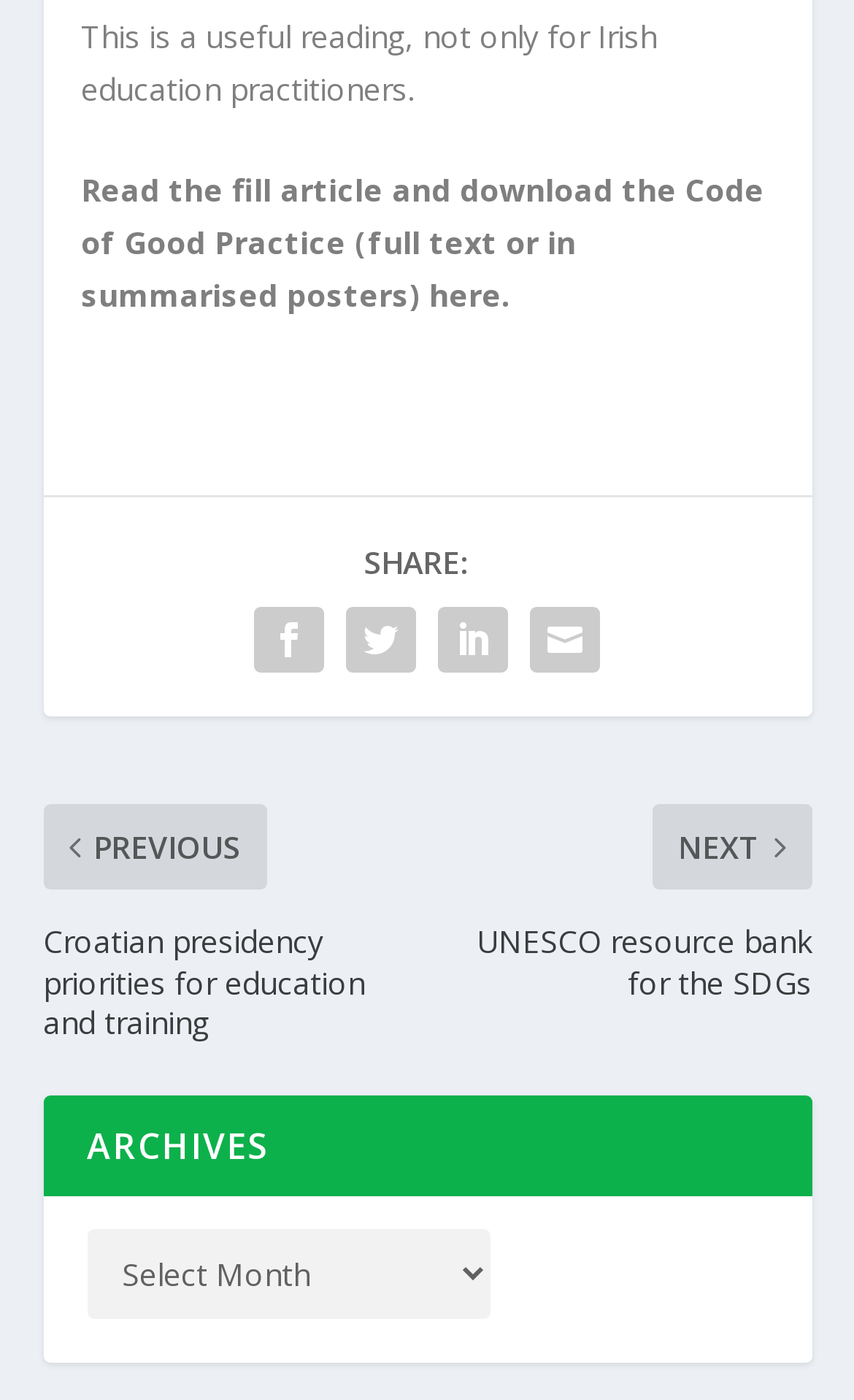What is the category of the webpage content?
Answer the question using a single word or phrase, according to the image.

ARCHIVES